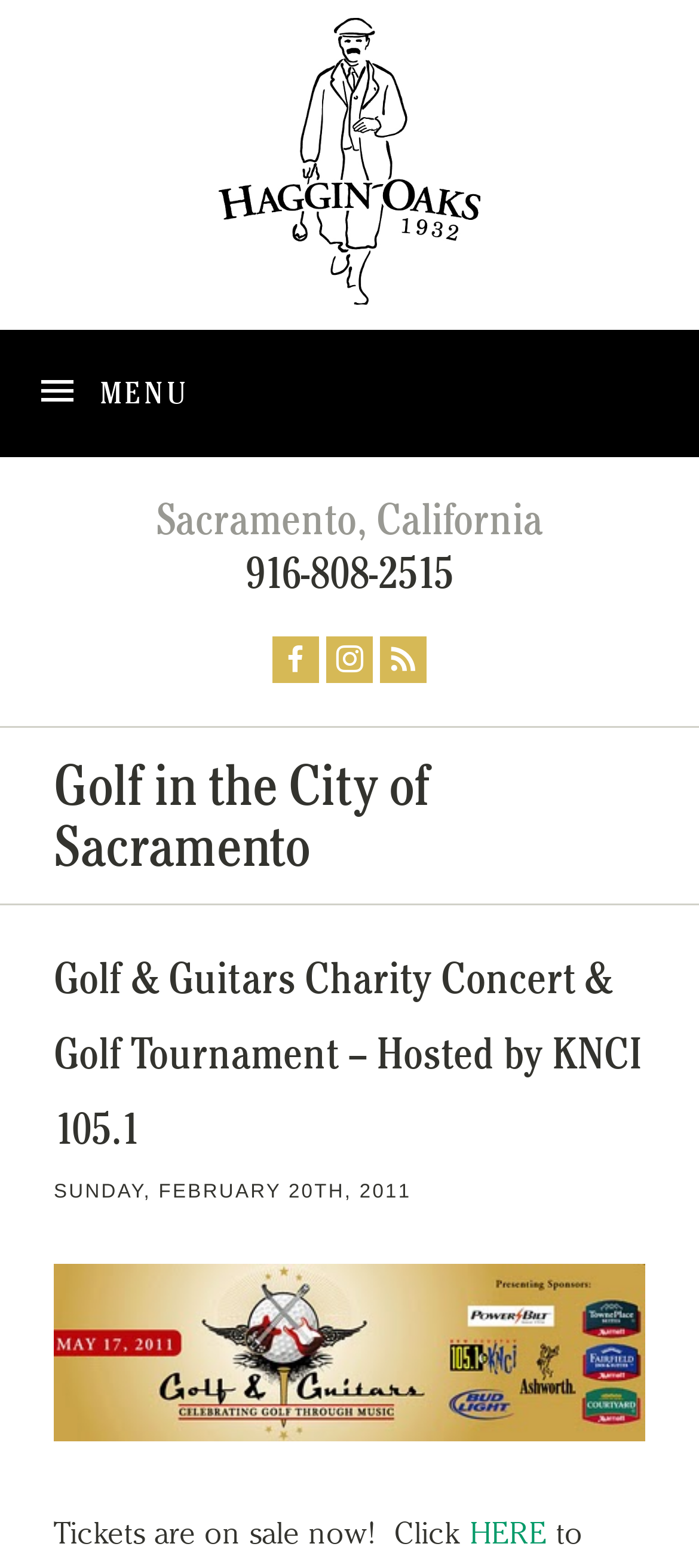Examine the screenshot and answer the question in as much detail as possible: Who is hosting the Golf & Guitars event?

The hosting information is not explicitly stated on the webpage, but based on the meta description, it is mentioned that the event is 'hosted by Jack Ingram'. This information is not directly available on the webpage, but we can infer it from the meta description.